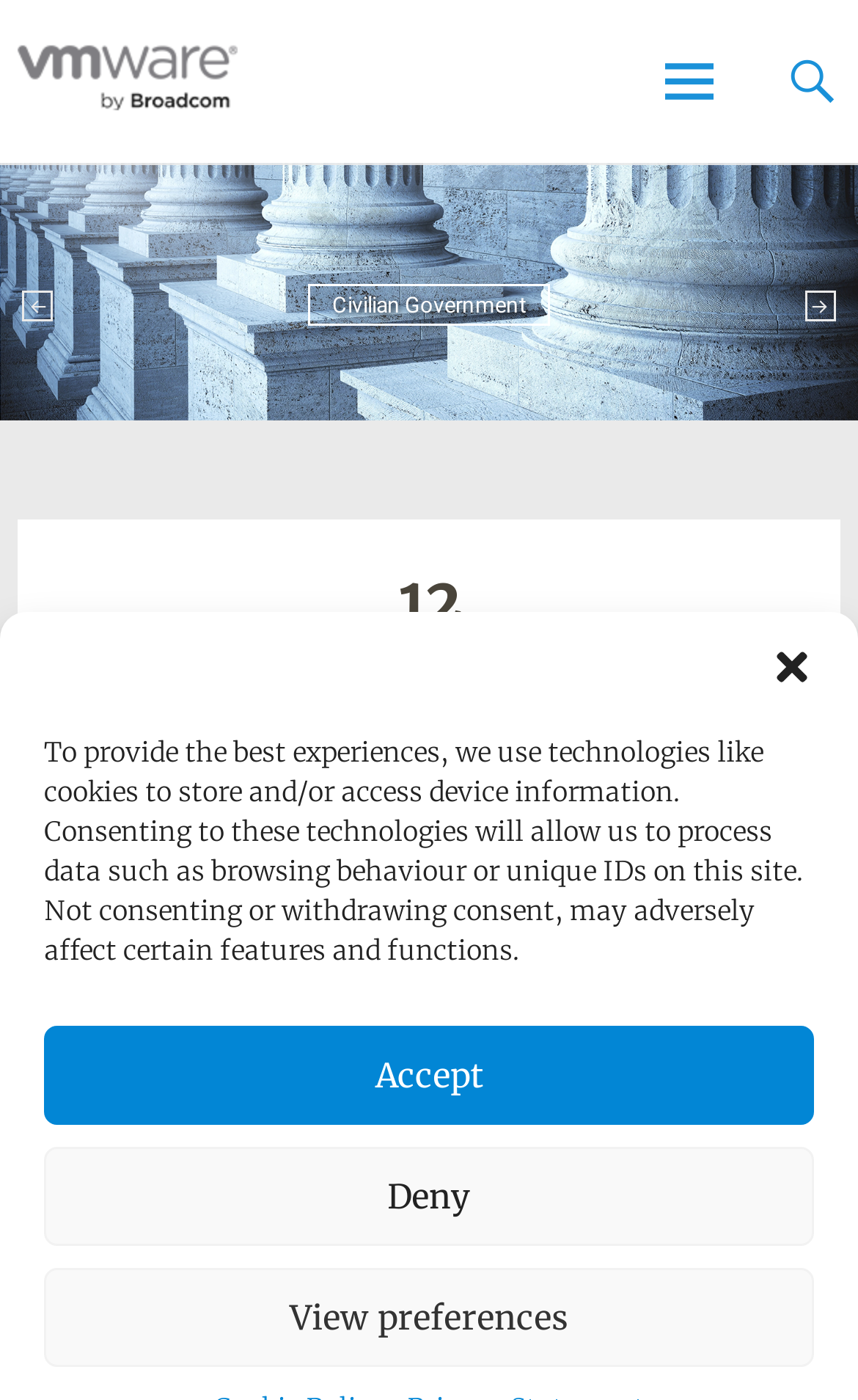Give a one-word or short phrase answer to this question: 
Who is the author of the article?

Jens Koegler